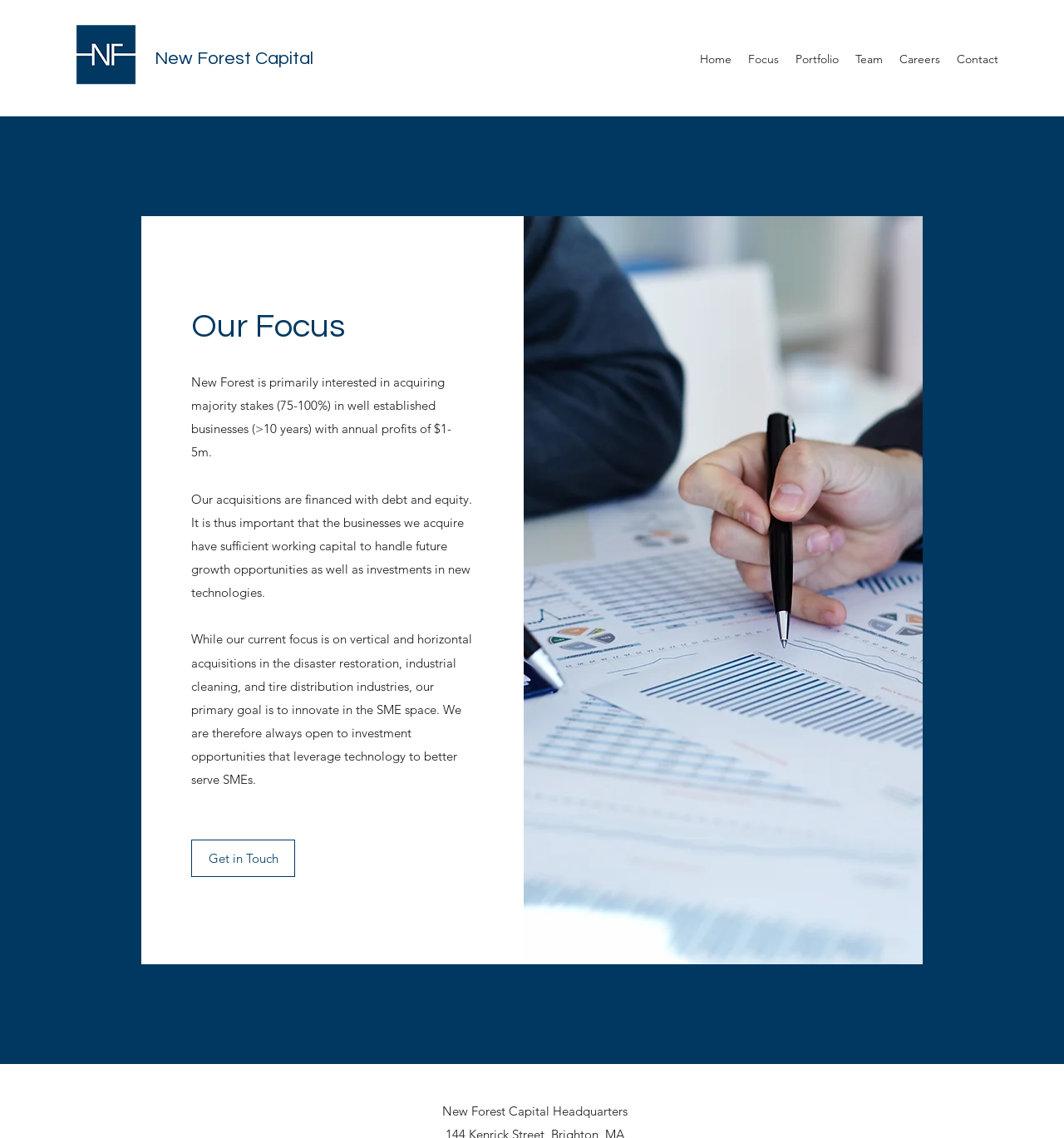Locate the bounding box coordinates of the element that should be clicked to execute the following instruction: "Get in Touch".

[0.18, 0.738, 0.277, 0.771]